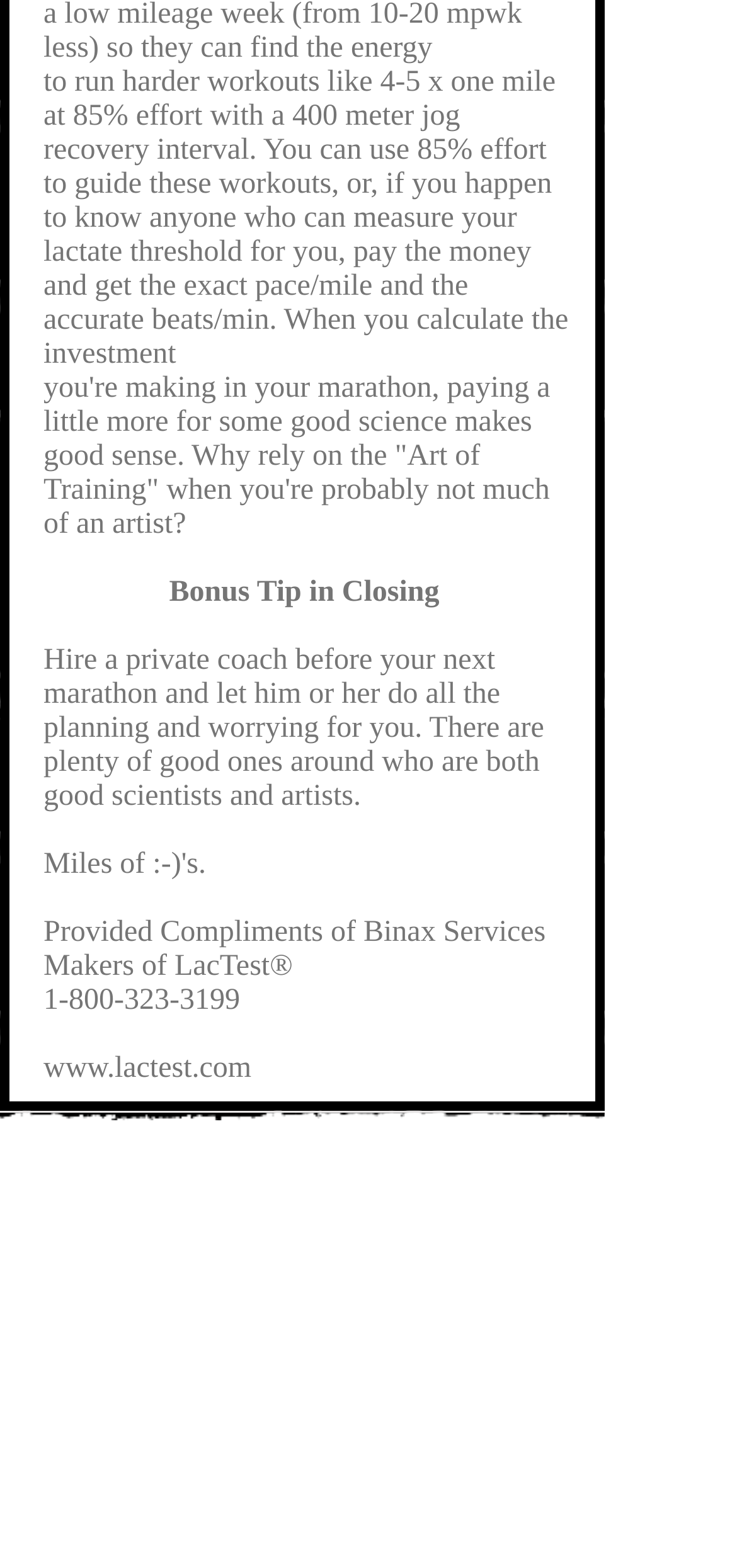What is LacTest?
Refer to the image and provide a concise answer in one word or phrase.

A product